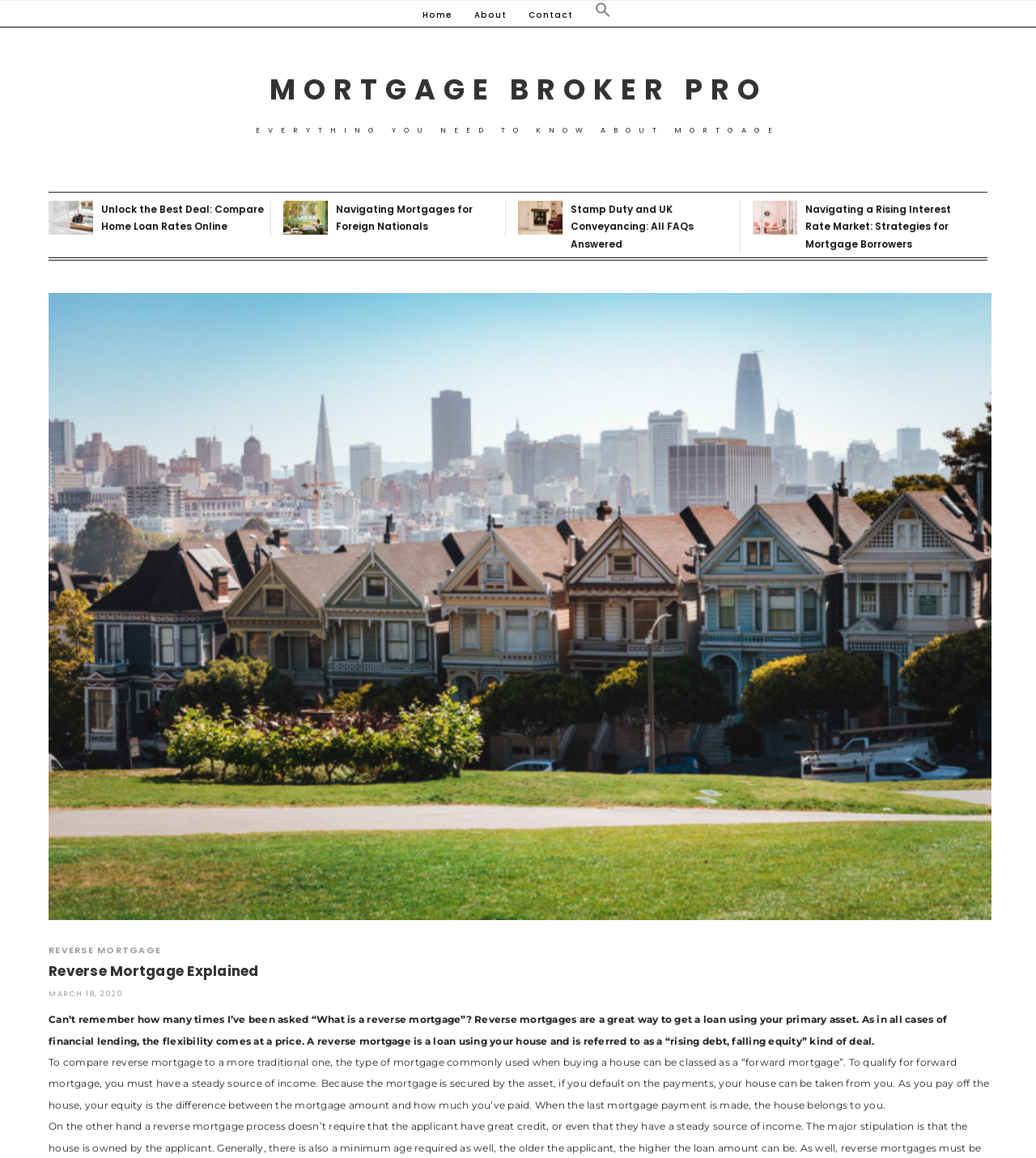Refer to the image and provide a thorough answer to this question:
How many links are in the top navigation bar?

I determined the number of links in the top navigation bar by looking at the link elements with the text 'Home', 'About', 'Contact', and 'Search Icon Link' which are located at the top of the webpage.